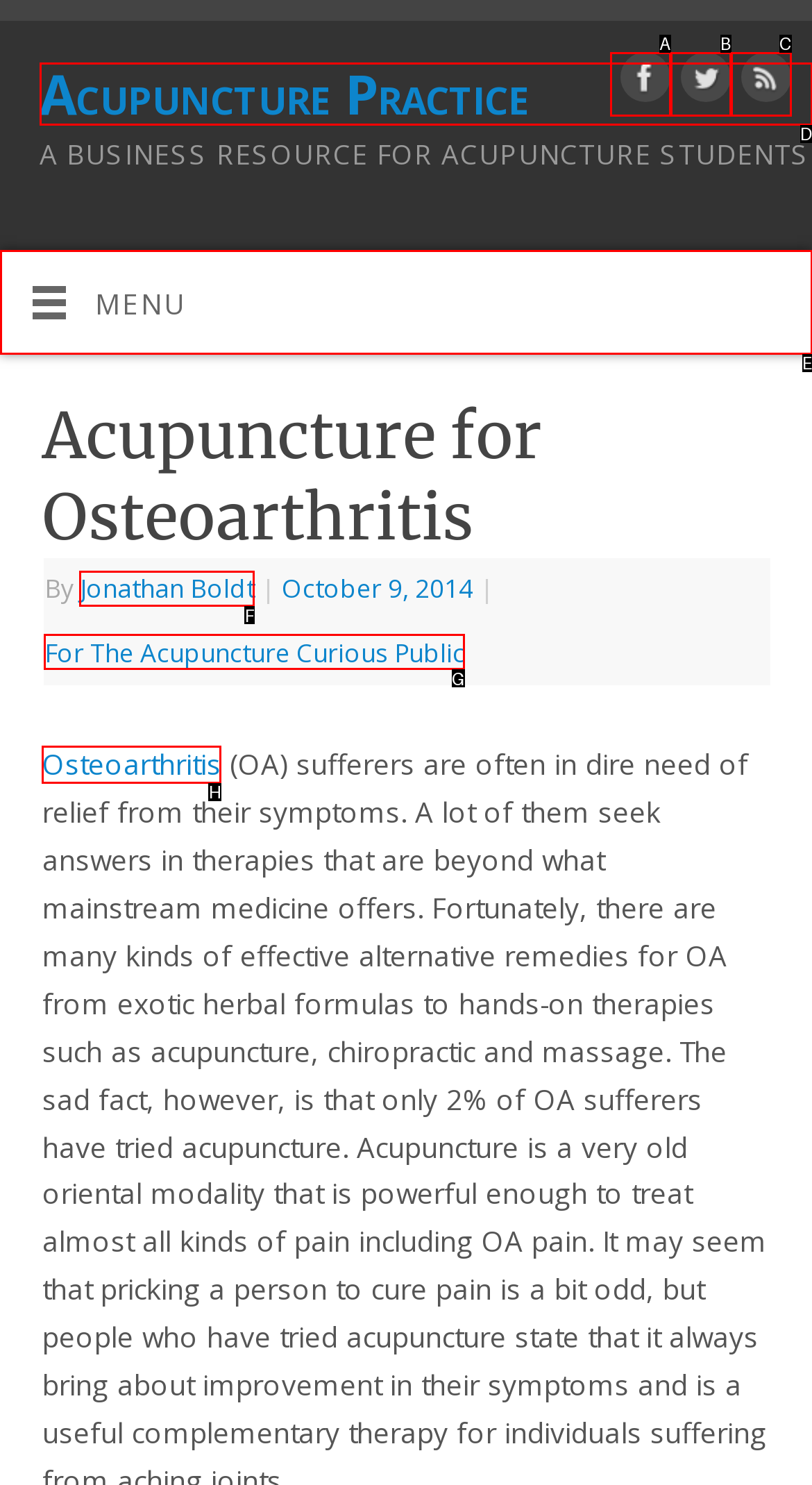Which lettered option should I select to achieve the task: explore For The Acupuncture Curious Public according to the highlighted elements in the screenshot?

G